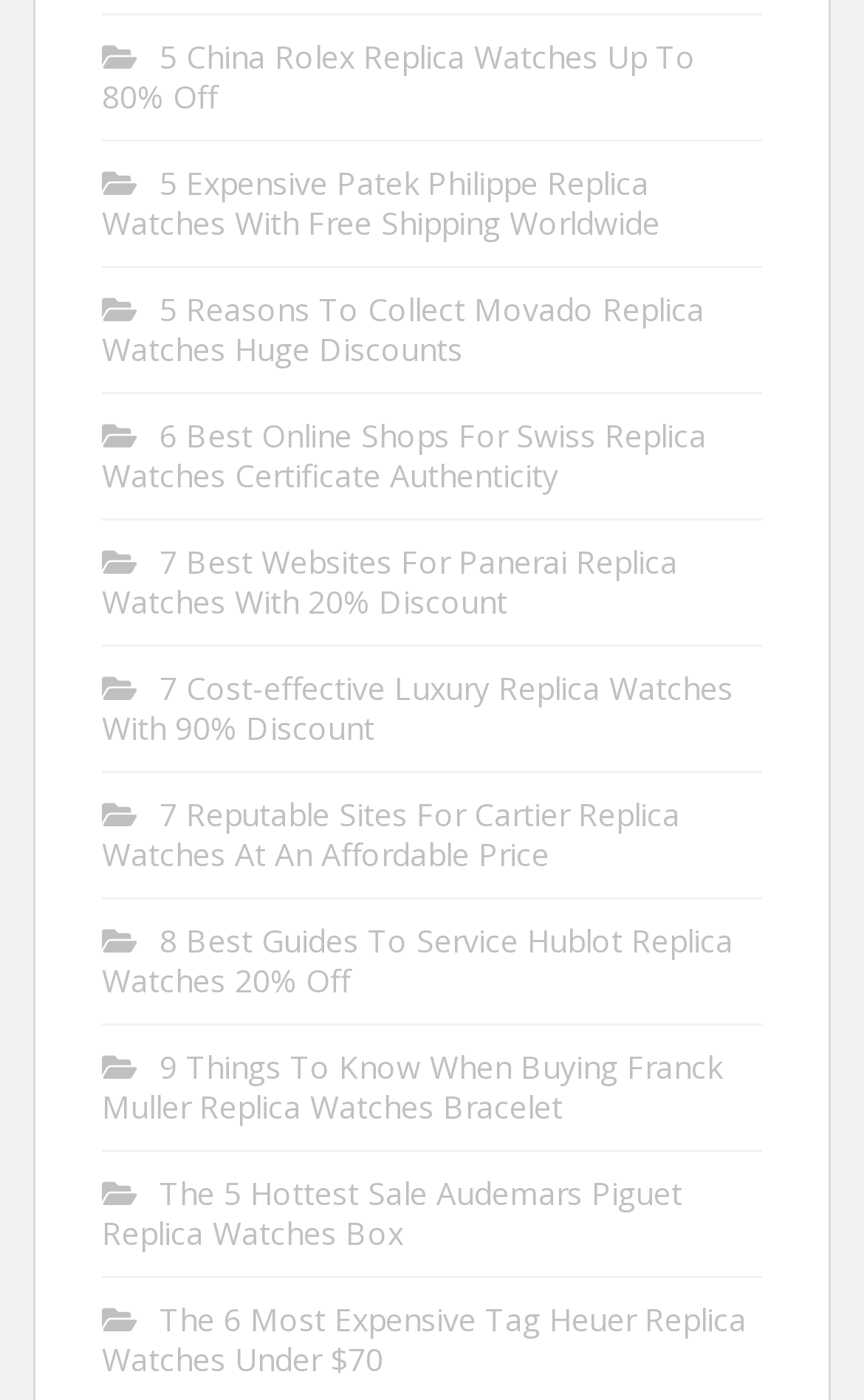Please respond to the question with a concise word or phrase:
How many brands of watches are mentioned on the webpage?

9